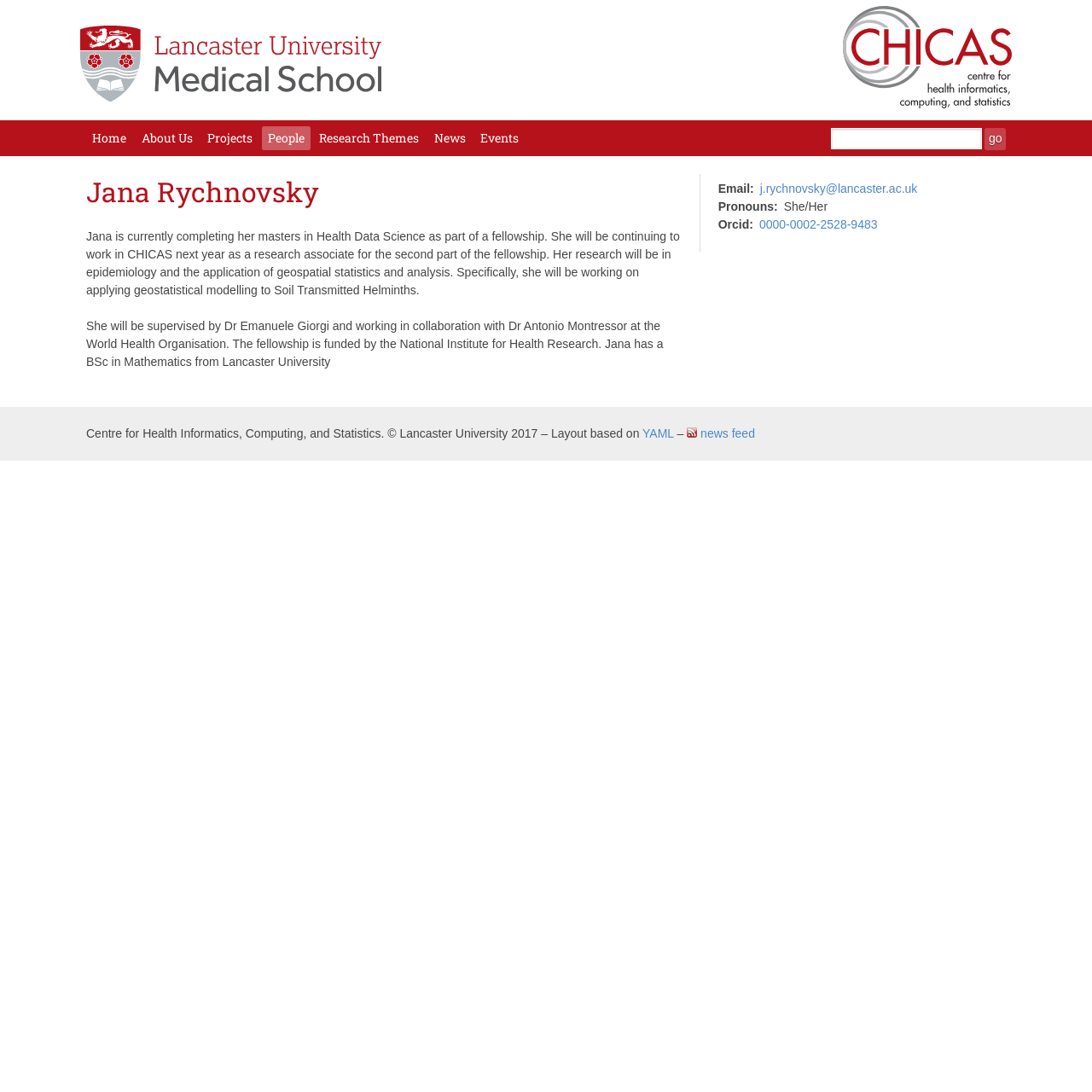Please provide a brief answer to the following inquiry using a single word or phrase:
Who is supervising Jana Rychnovsky's research?

Dr Emanuele Giorgi